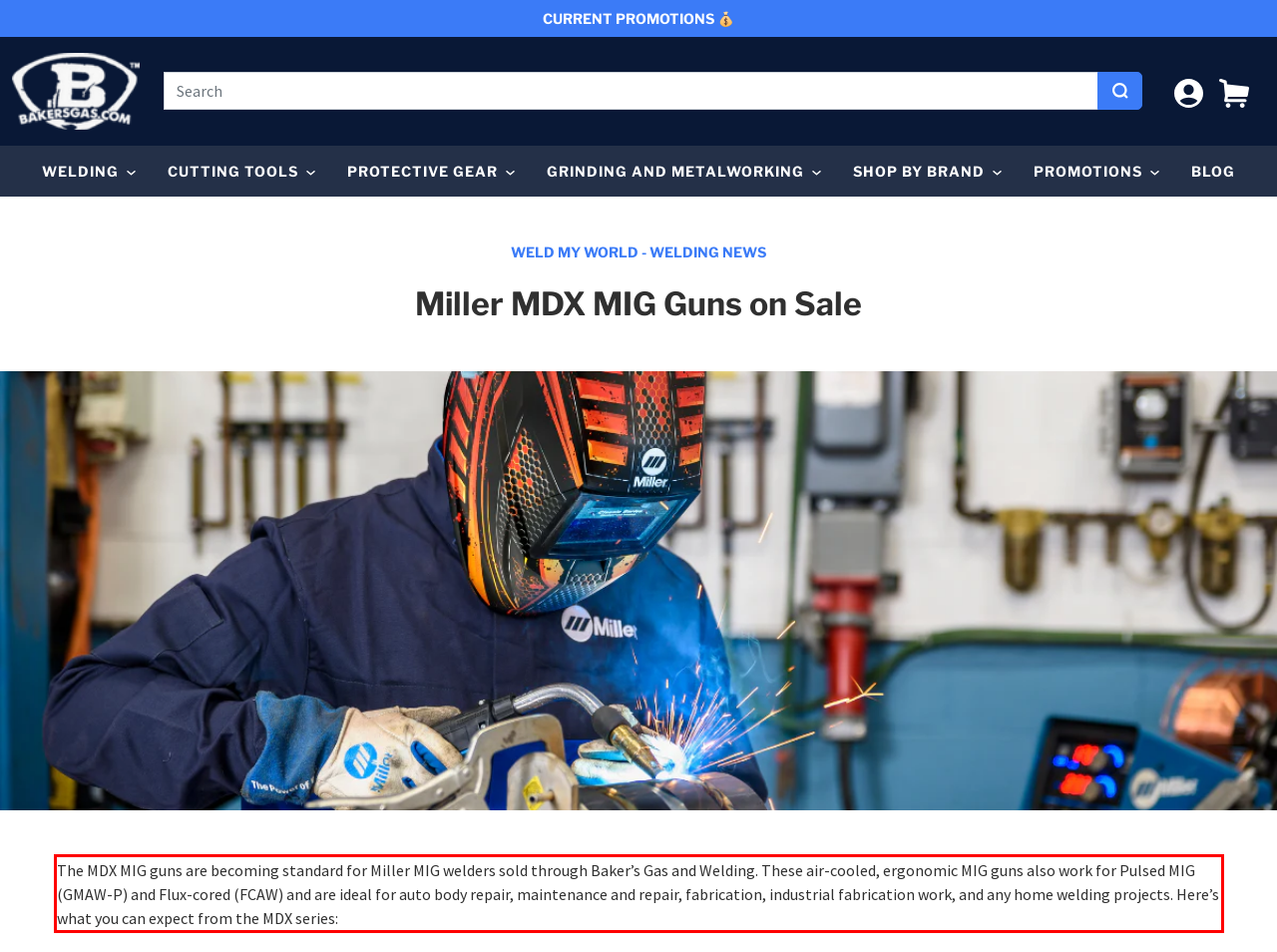Please look at the screenshot provided and find the red bounding box. Extract the text content contained within this bounding box.

The MDX MIG guns are becoming standard for Miller MIG welders sold through Baker’s Gas and Welding. These air-cooled, ergonomic MIG guns also work for Pulsed MIG (GMAW-P) and Flux-cored (FCAW) and are ideal for auto body repair, maintenance and repair, fabrication, industrial fabrication work, and any home welding projects. Here’s what you can expect from the MDX series: